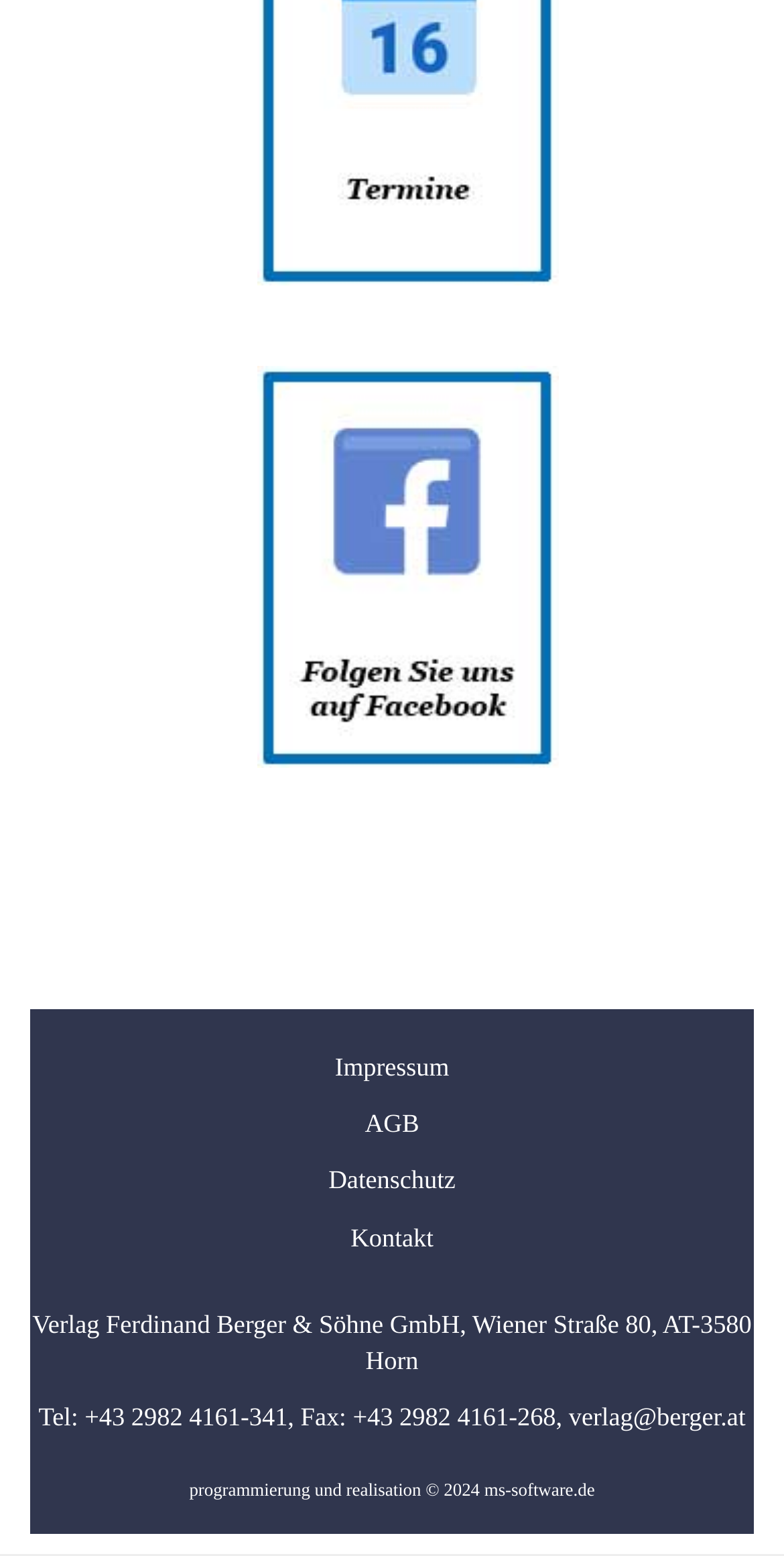What is the link to the Facebook page?
Give a single word or phrase answer based on the content of the image.

Facebook Banner